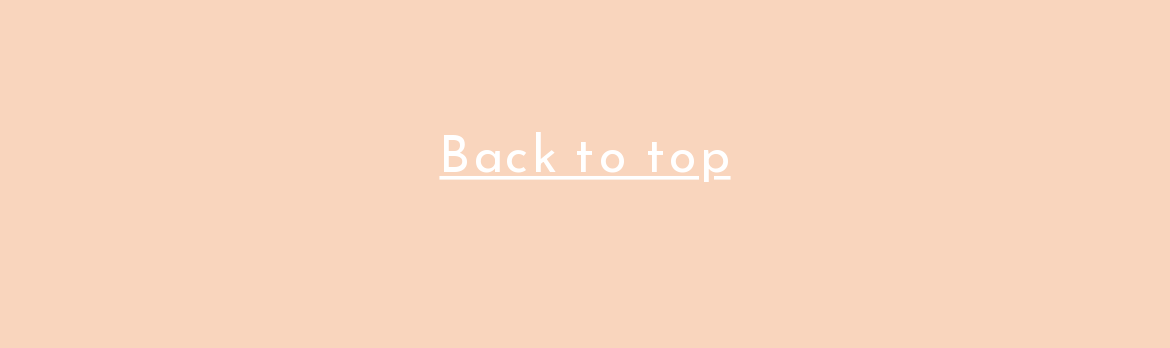Respond to the following question with a brief word or phrase:
How many posts are visible on this webpage?

4